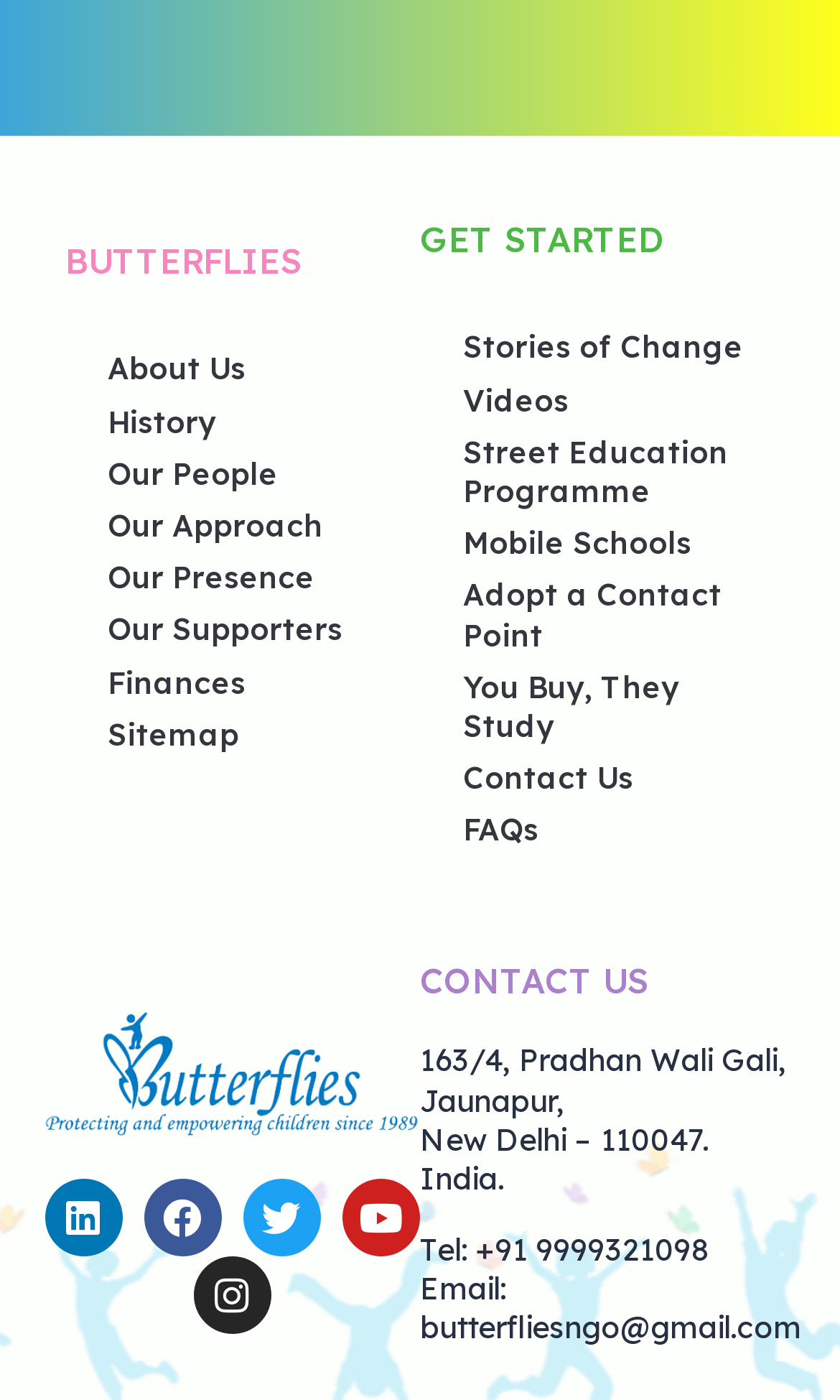For the given element description Twitter, determine the bounding box coordinates of the UI element. The coordinates should follow the format (top-left x, top-left y, bottom-right x, bottom-right y) and be within the range of 0 to 1.

[0.288, 0.842, 0.381, 0.897]